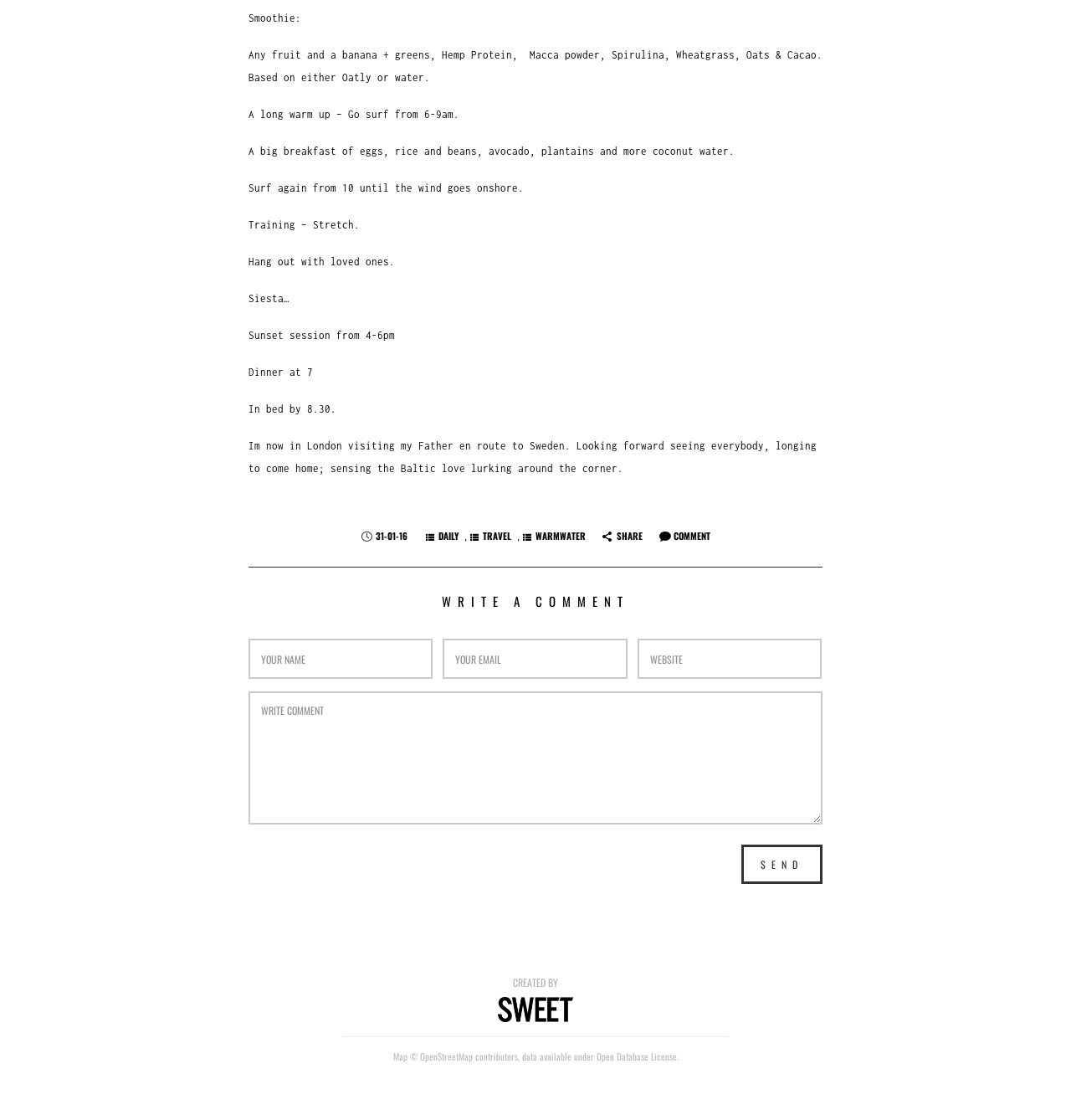What is the author's current location?
Please provide a detailed and comprehensive answer to the question.

The author mentions that they are currently in London, visiting their father, en route to Sweden.